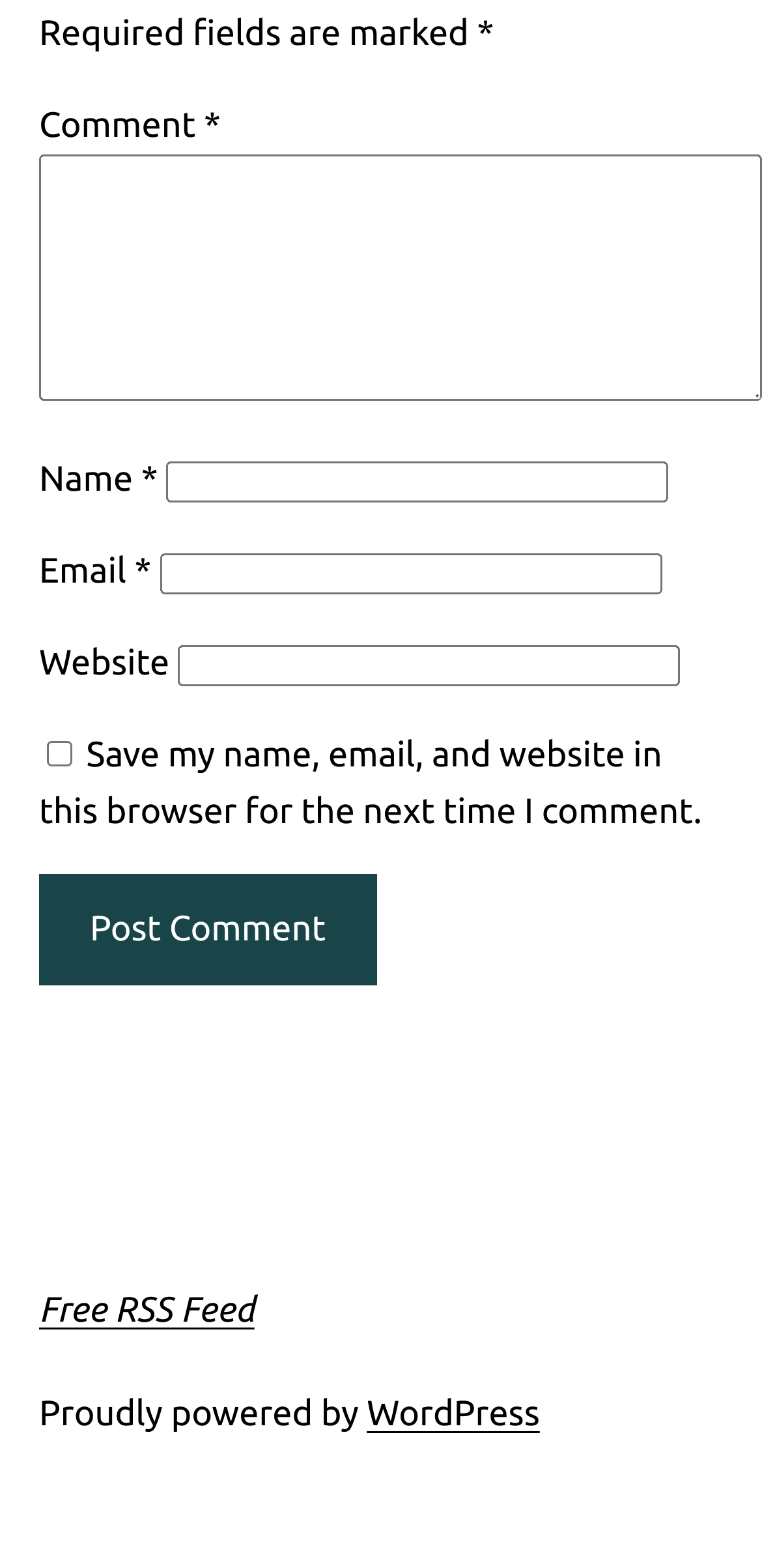Carefully examine the image and provide an in-depth answer to the question: What is the purpose of the 'Post Comment' button?

I inferred the purpose of the 'Post Comment' button by looking at its context. It is located below the text fields and the checkbox, which suggests that it is used to submit the comment after filling in the required information.